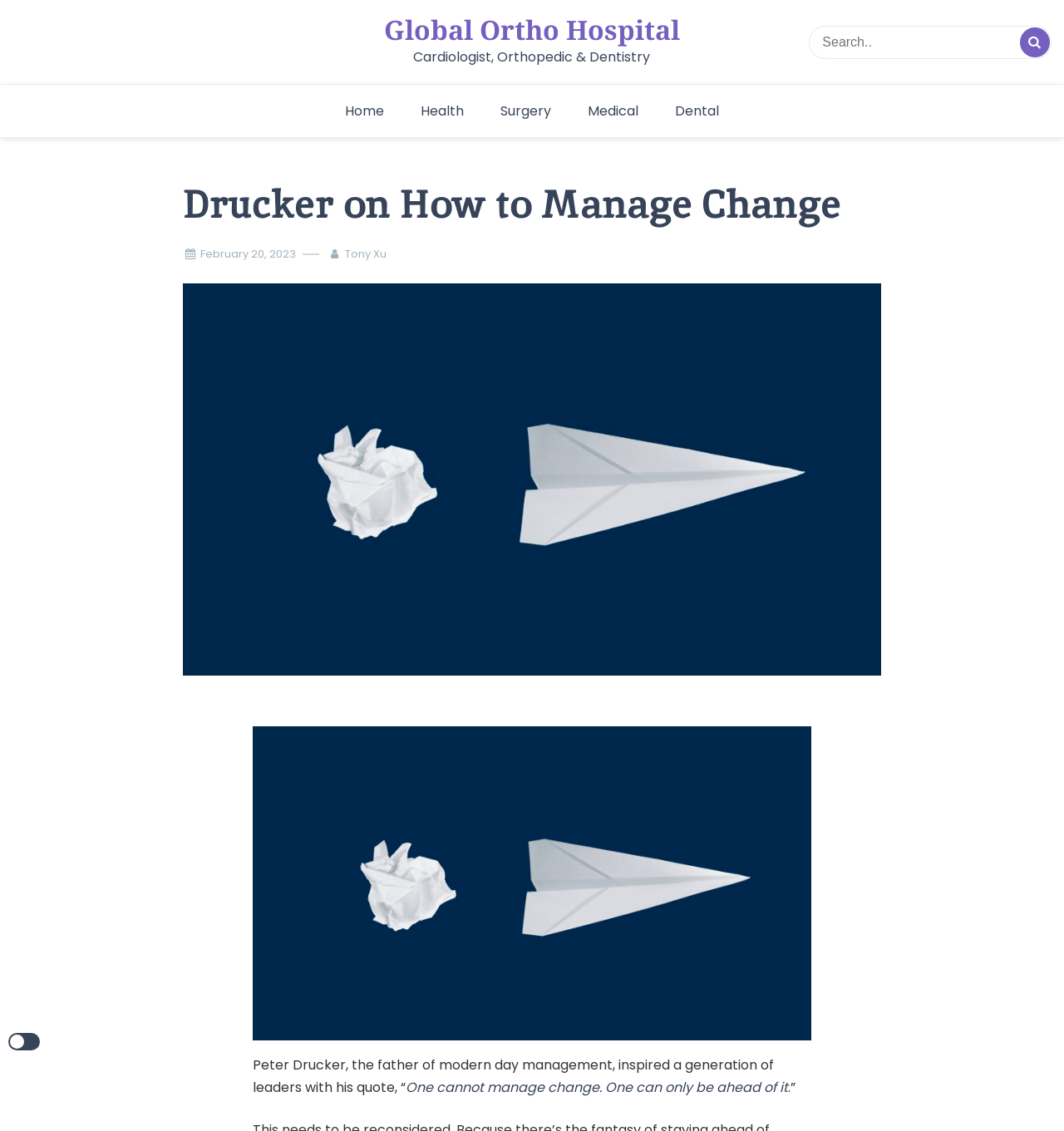Can you find the bounding box coordinates for the element that needs to be clicked to execute this instruction: "View the Dental page"? The coordinates should be given as four float numbers between 0 and 1, i.e., [left, top, right, bottom].

[0.619, 0.082, 0.691, 0.114]